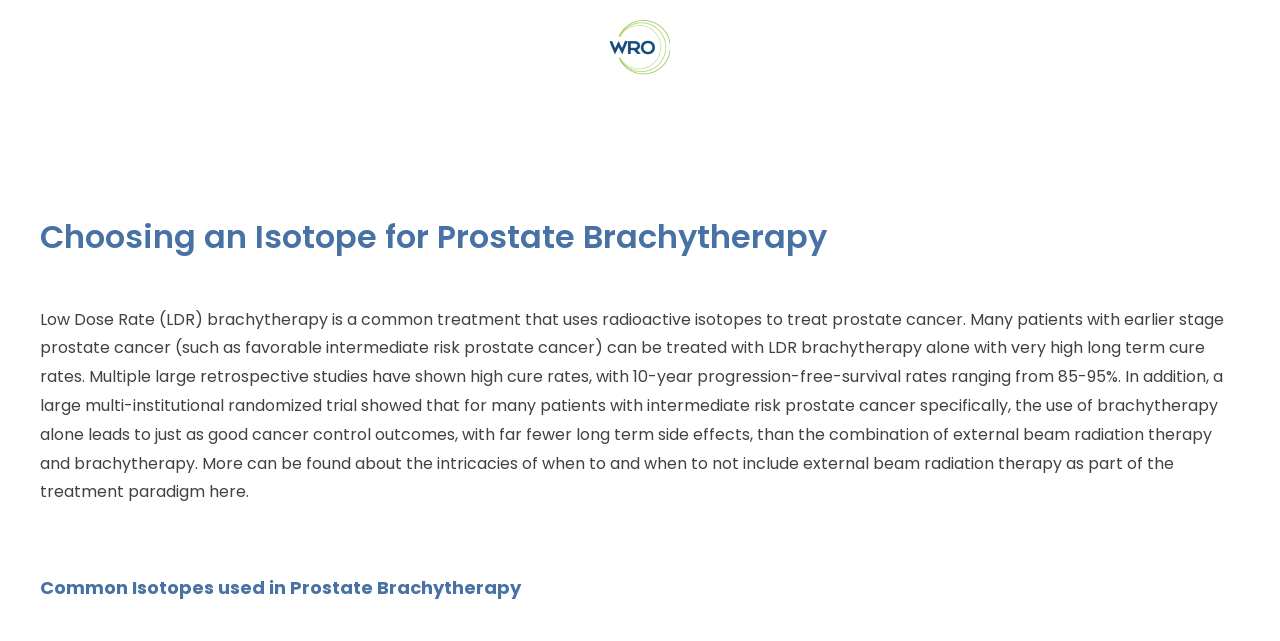Examine the screenshot and answer the question in as much detail as possible: What is the purpose of LDR brachytherapy?

According to the webpage, LDR brachytherapy is a treatment that uses radioactive isotopes to target prostate cancer, indicating that its purpose is to treat prostate cancer.